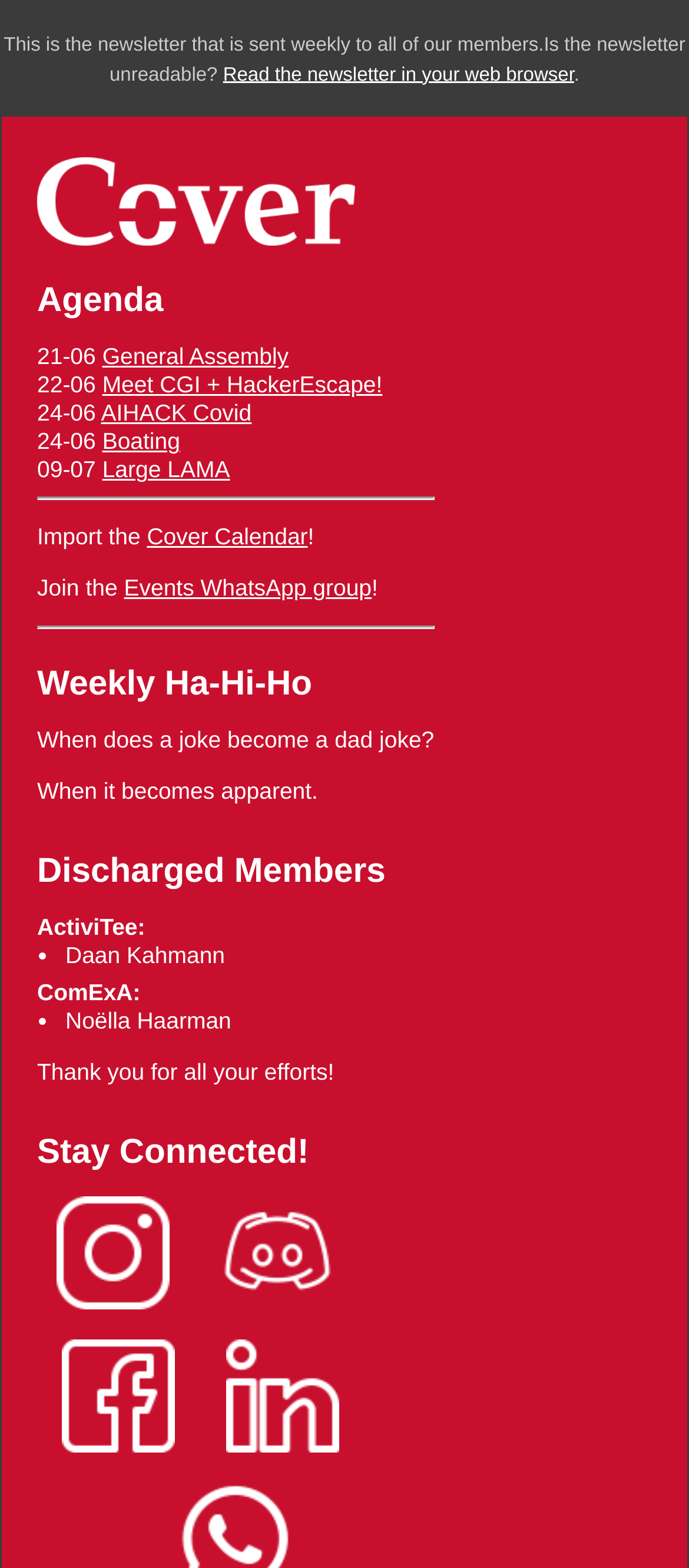Using the elements shown in the image, answer the question comprehensively: How many links are there in the agenda section?

The agenda section is located in the middle of the webpage, and it contains links to 'General Assembly', 'Meet CGI + HackerEscape!', 'AIHACK Covid', 'Boating', and 'Large LAMA'. Therefore, there are 5 links in the agenda section.